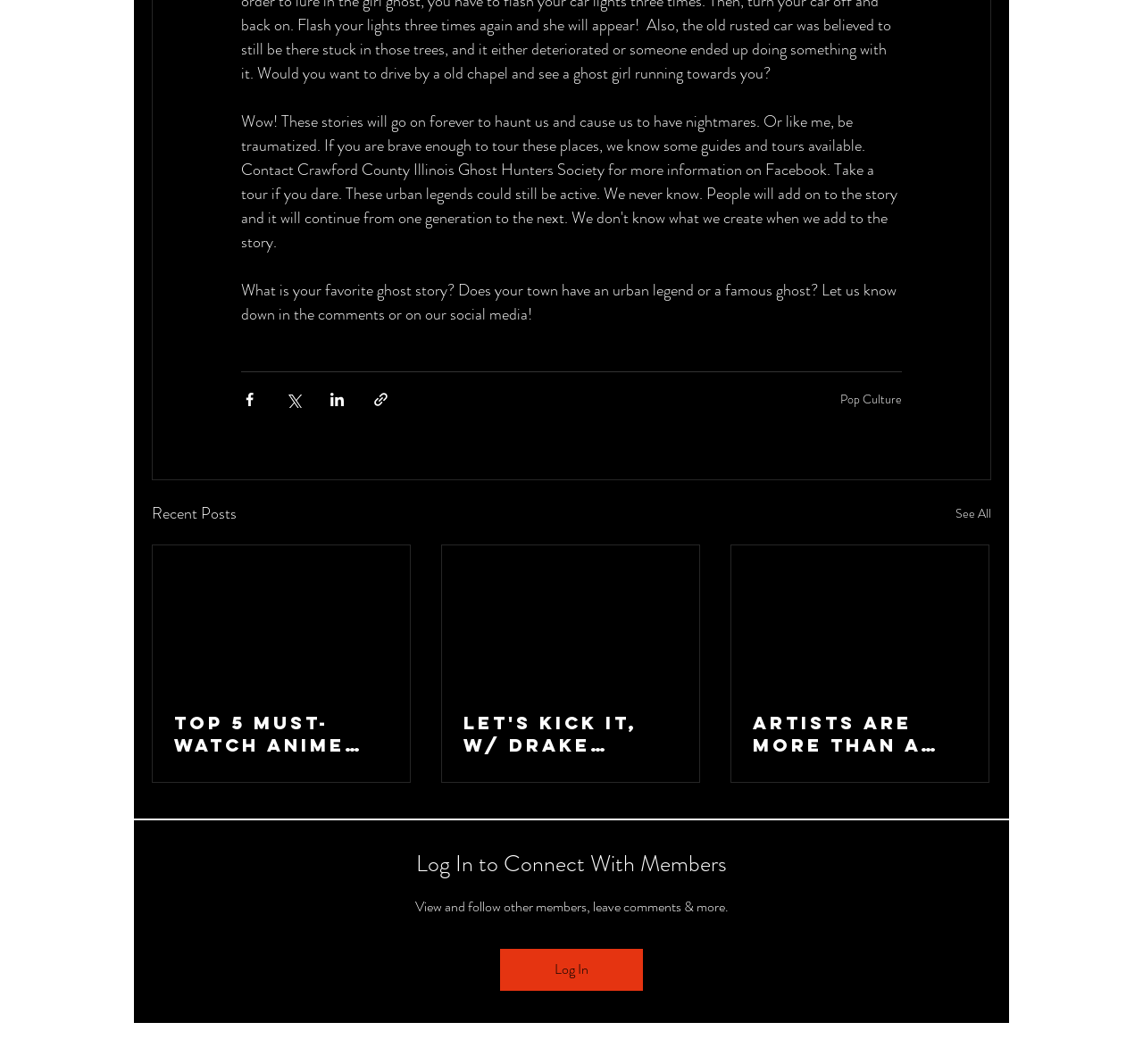What is the copyright information?
Please ensure your answer is as detailed and informative as possible.

At the bottom of the webpage, I can see a section with copyright information that reads '2024 89.1 THE BASH | WVJC - CREATED BY COSMITREK'. This suggests that the webpage is copyrighted by COSMITREK and is part of 89.1 THE BASH | WVJC.